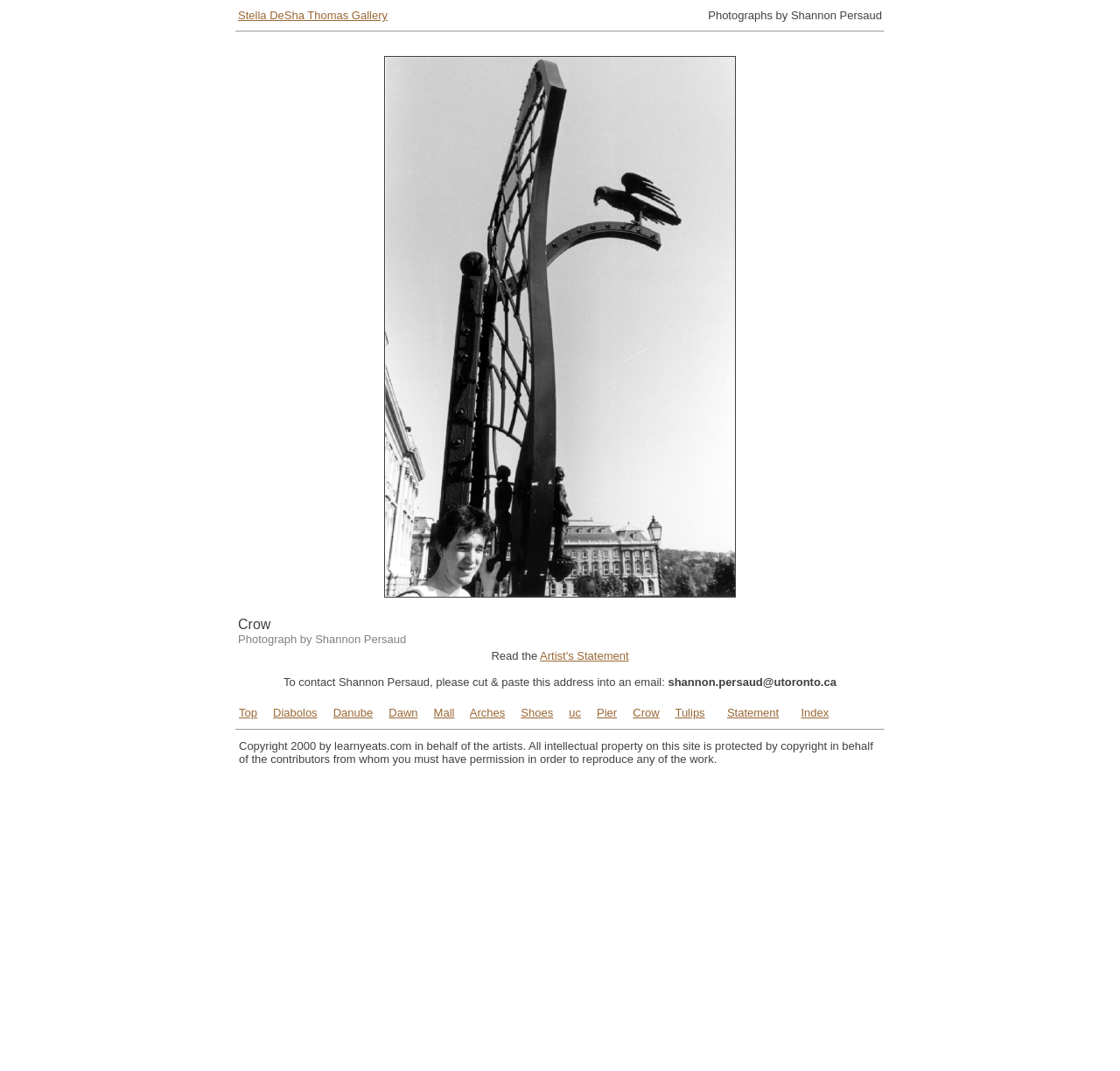Highlight the bounding box coordinates of the element you need to click to perform the following instruction: "Contact Shannon Persaud via email."

[0.596, 0.631, 0.747, 0.643]